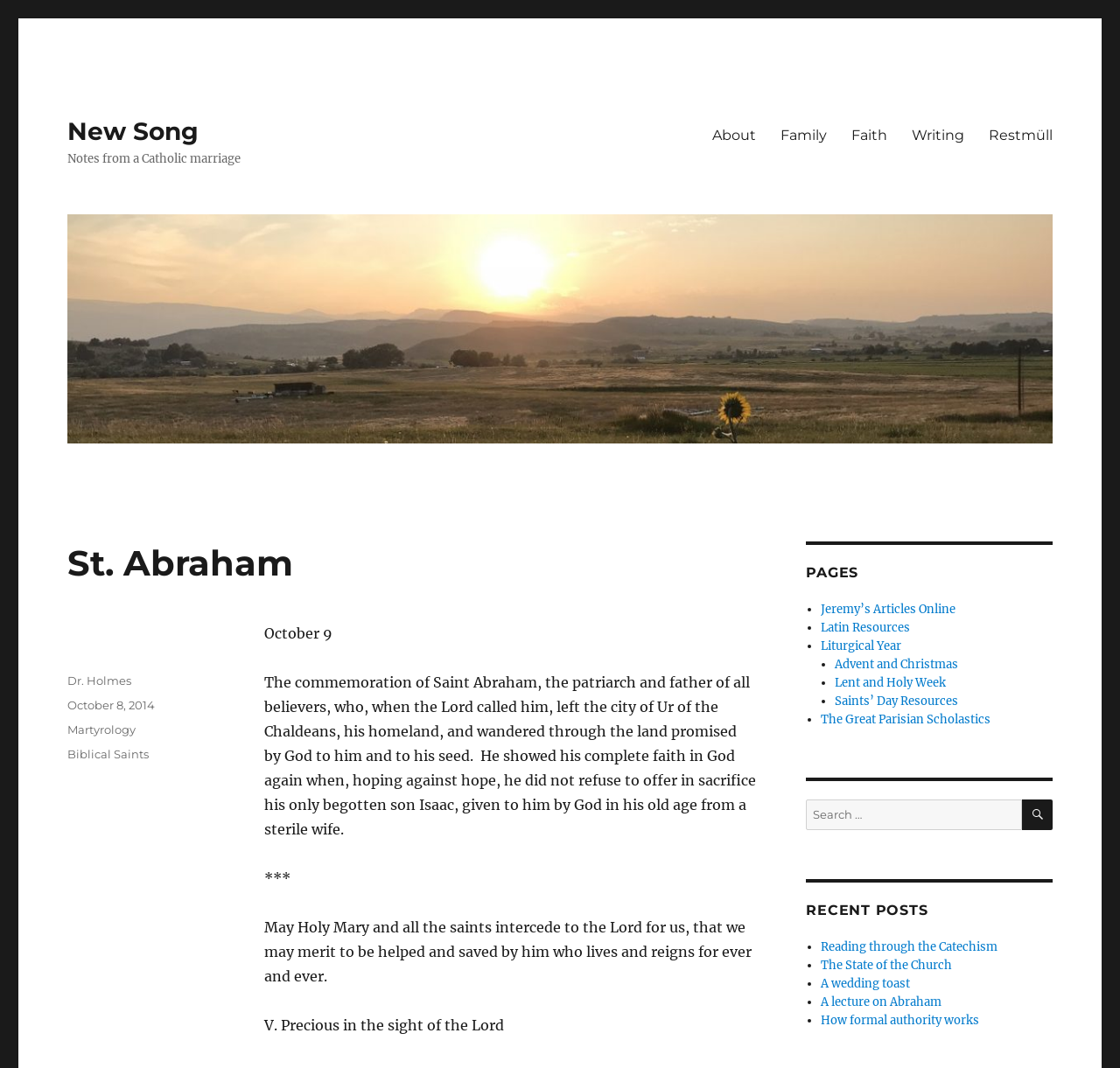Find and indicate the bounding box coordinates of the region you should select to follow the given instruction: "View the 'Liturgical Year' page".

[0.733, 0.598, 0.804, 0.612]